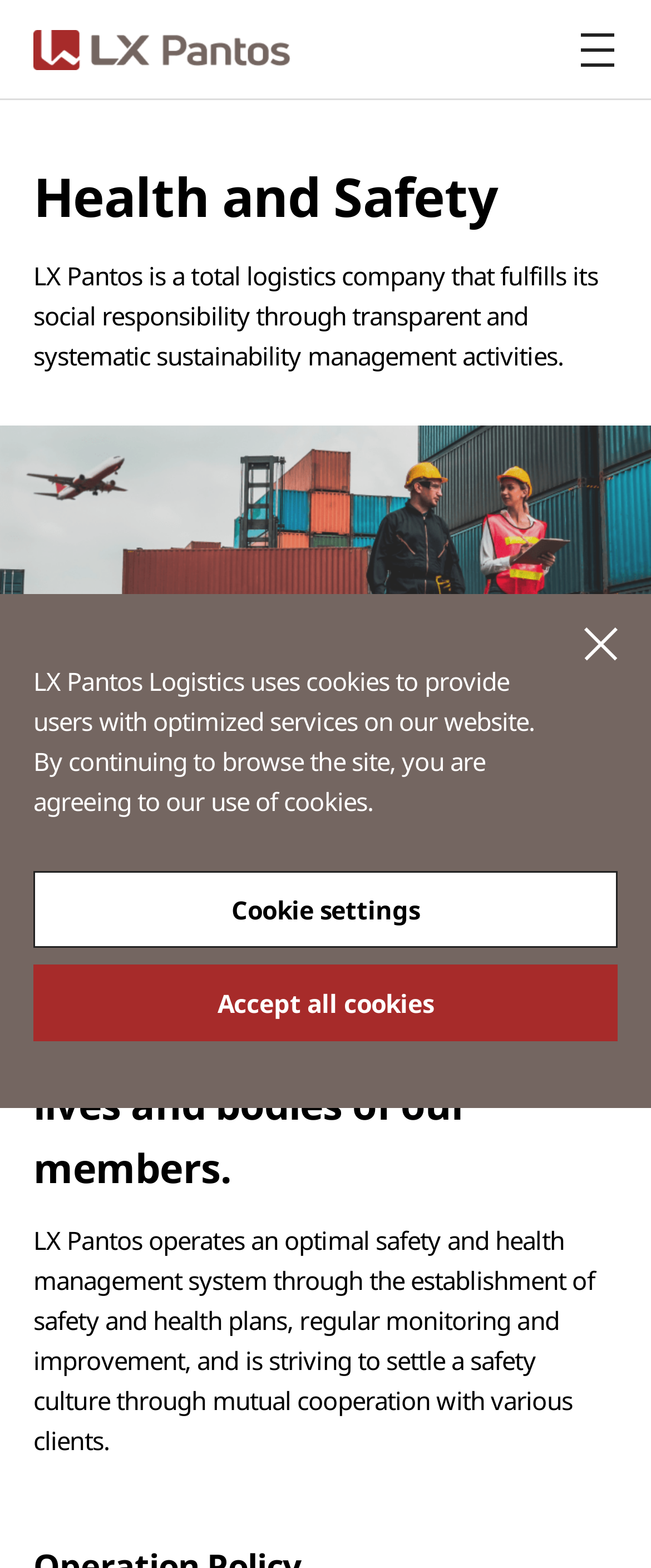Given the description "Accept all cookies", determine the bounding box of the corresponding UI element.

[0.051, 0.615, 0.949, 0.664]